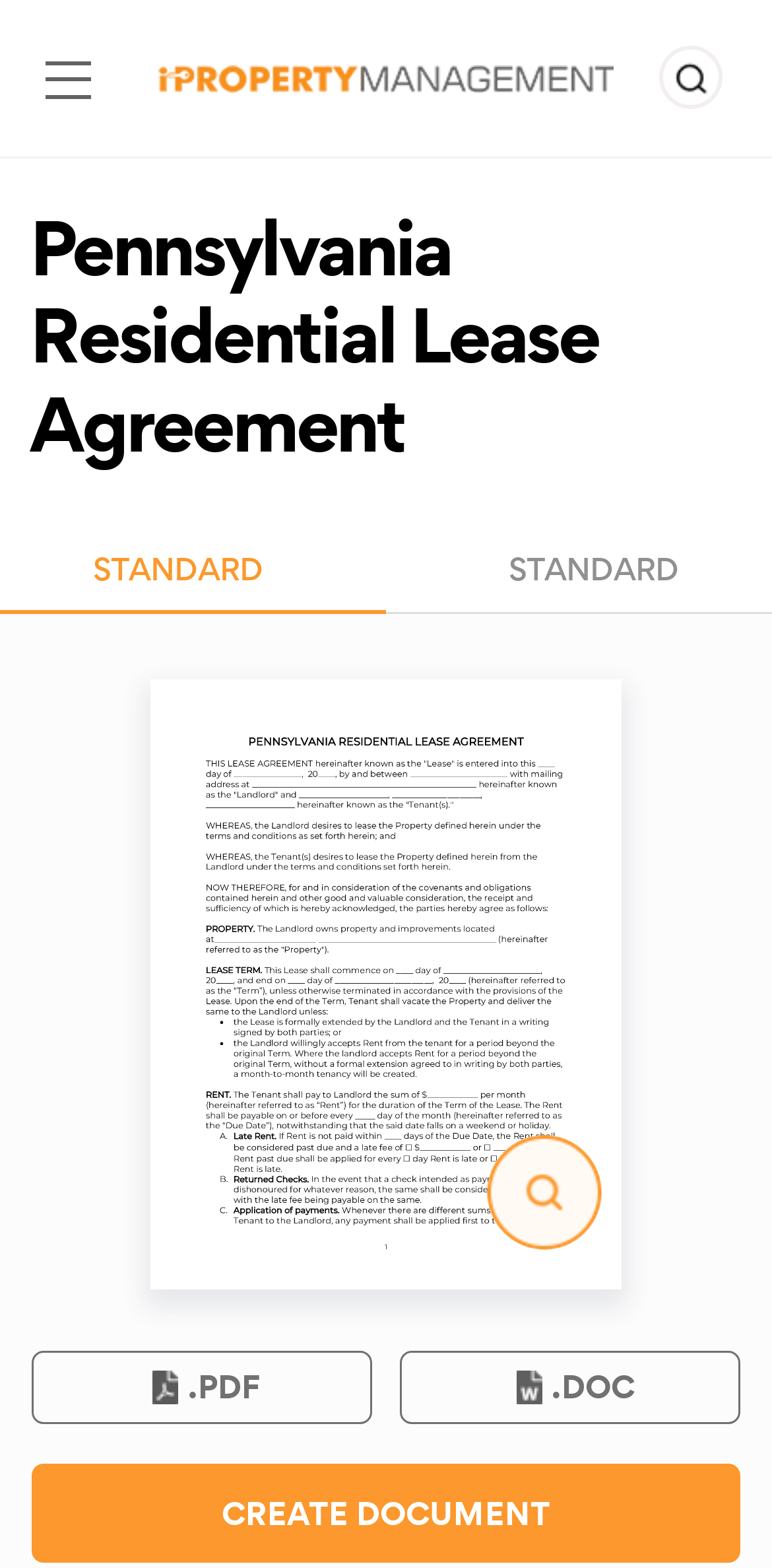What is the purpose of this webpage?
Provide a fully detailed and comprehensive answer to the question.

Based on the webpage's content, it appears to provide a service for users to download an official Pennsylvania residential lease agreement template in PDF or Word document format. The presence of links to download the template and a 'CREATE DOCUMENT' button suggests that the webpage's primary purpose is to facilitate the download and creation of lease agreements.